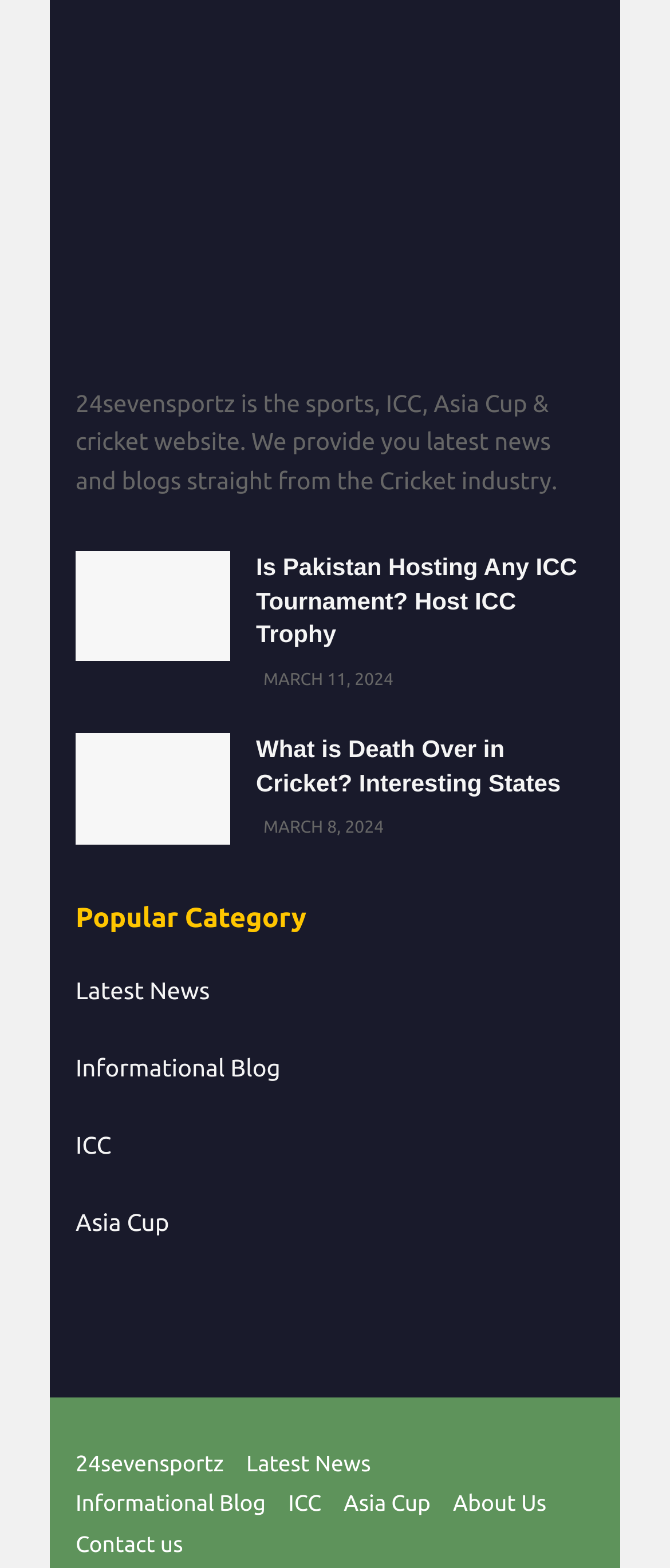Pinpoint the bounding box coordinates of the clickable element needed to complete the instruction: "Click on 'Is Pakistan Hosting Any ICC tournament'". The coordinates should be provided as four float numbers between 0 and 1: [left, top, right, bottom].

[0.113, 0.352, 0.344, 0.422]